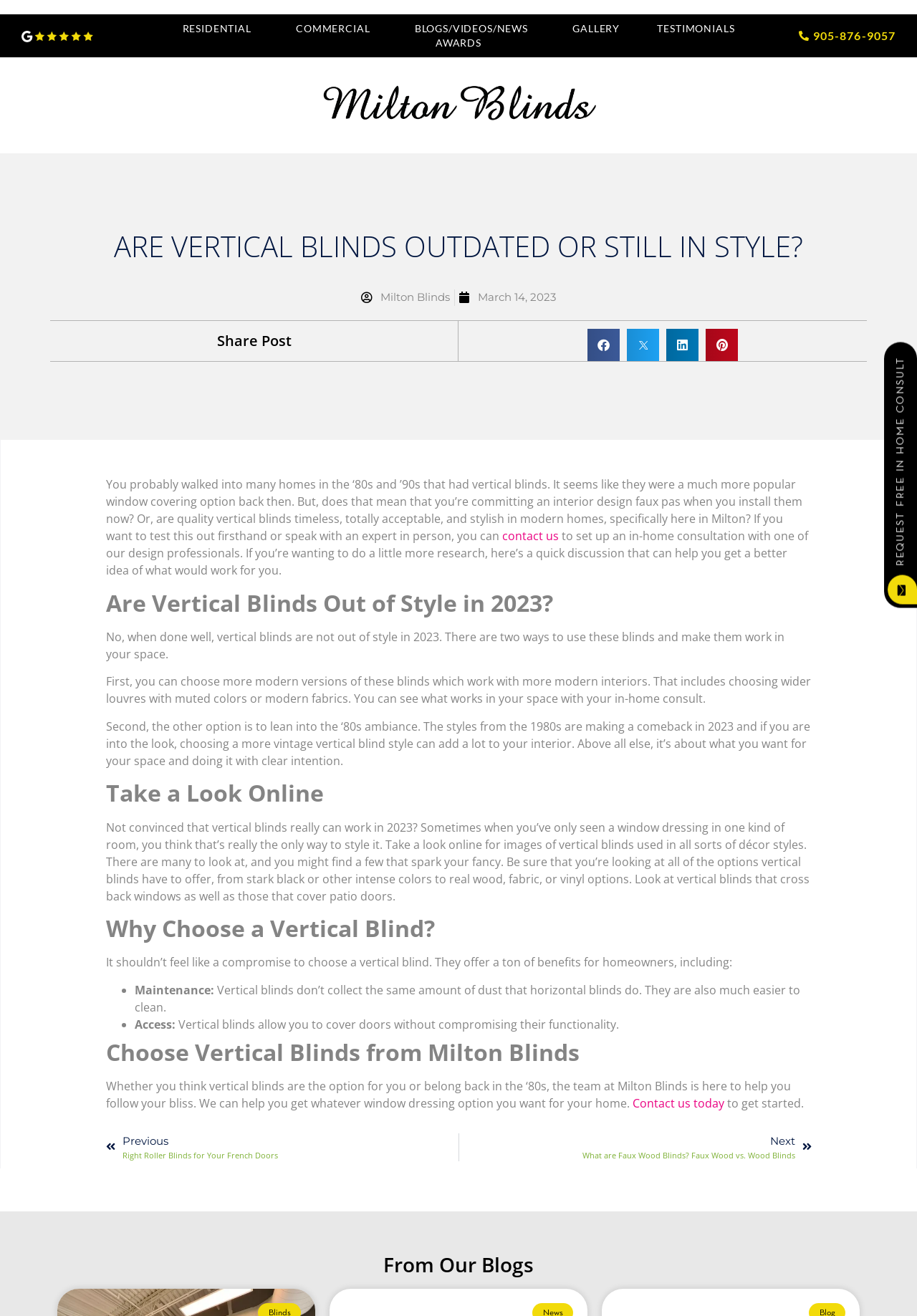Determine the bounding box coordinates for the element that should be clicked to follow this instruction: "Click the 'CONTACT US' link". The coordinates should be given as four float numbers between 0 and 1, in the format [left, top, right, bottom].

[0.547, 0.401, 0.609, 0.413]